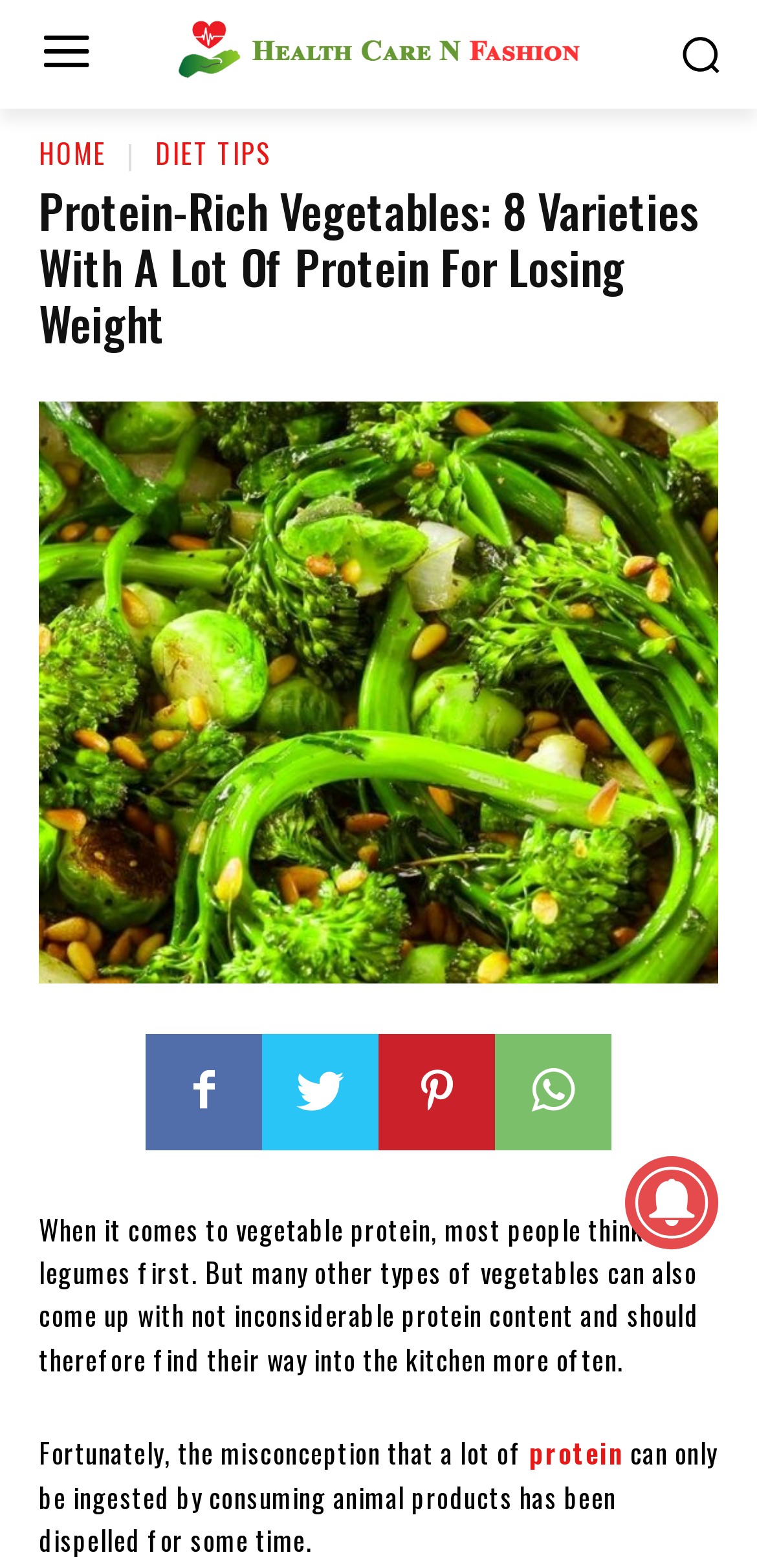Provide an in-depth caption for the elements present on the webpage.

The webpage is about protein-rich vegetables, with a focus on eight varieties that are high in protein and can aid in weight loss. At the top left corner, there is a menu button, and next to it, a logo is displayed. On the top right corner, a search button is located, accompanied by a small icon. 

Below the logo, there are navigation links, including "HOME" and "DIET TIPS", which are positioned horizontally. The main heading, "Protein-Rich Vegetables: 8 Varieties With A Lot Of Protein For Losing Weight", is centered and takes up most of the width of the page.

The main content of the page starts with a paragraph that discusses how people often associate legumes with vegetable protein, but other types of vegetables also have significant protein content. This paragraph is followed by another one that mentions a common misconception about protein intake.

There are four social media links, represented by icons, positioned vertically on the right side of the page. At the bottom right corner, there is an image, which appears to be a related graphic or illustration. Overall, the webpage has a simple layout with a focus on presenting information about protein-rich vegetables.